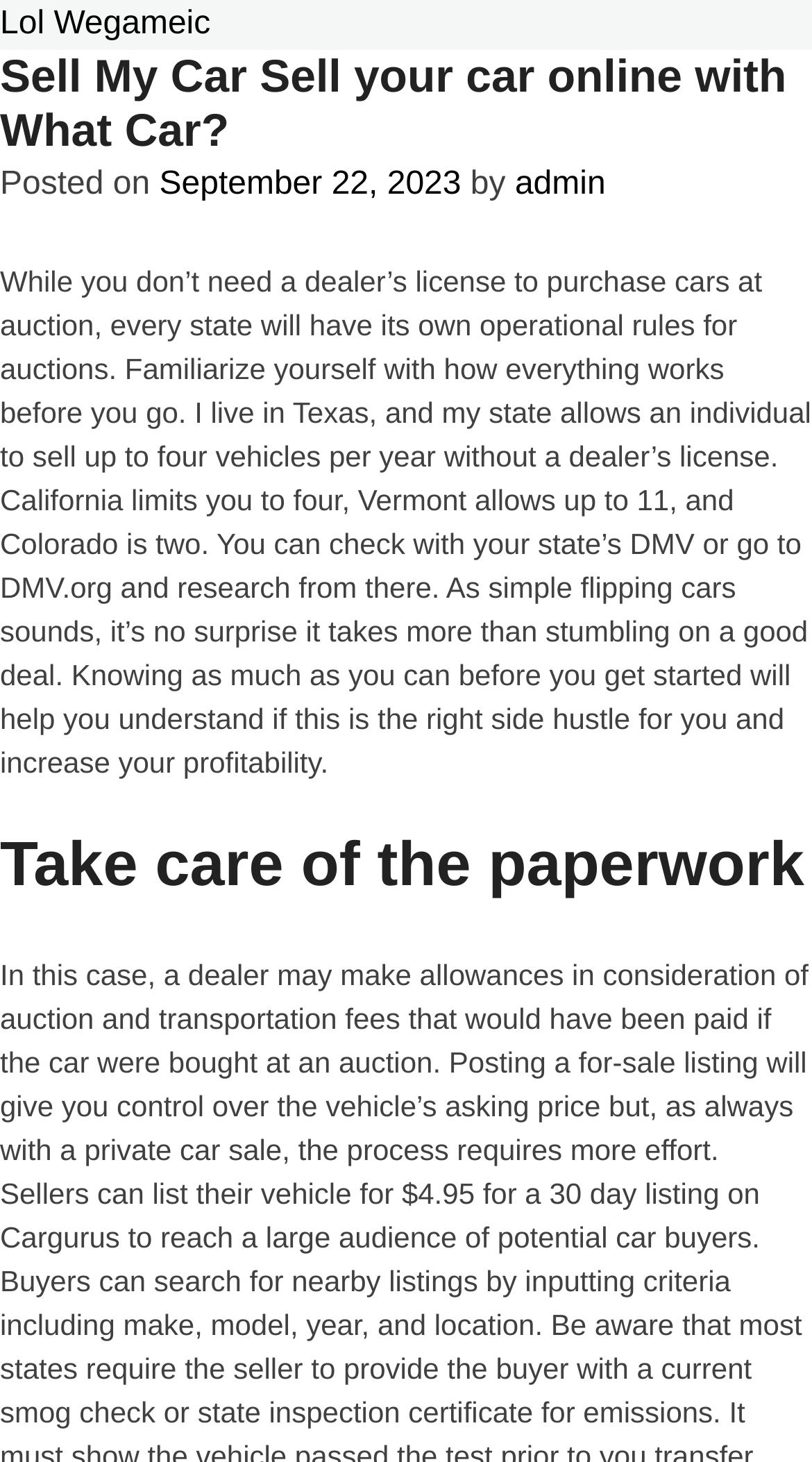Answer succinctly with a single word or phrase:
How many vehicles can be sold per year in Texas without a dealer's license?

four